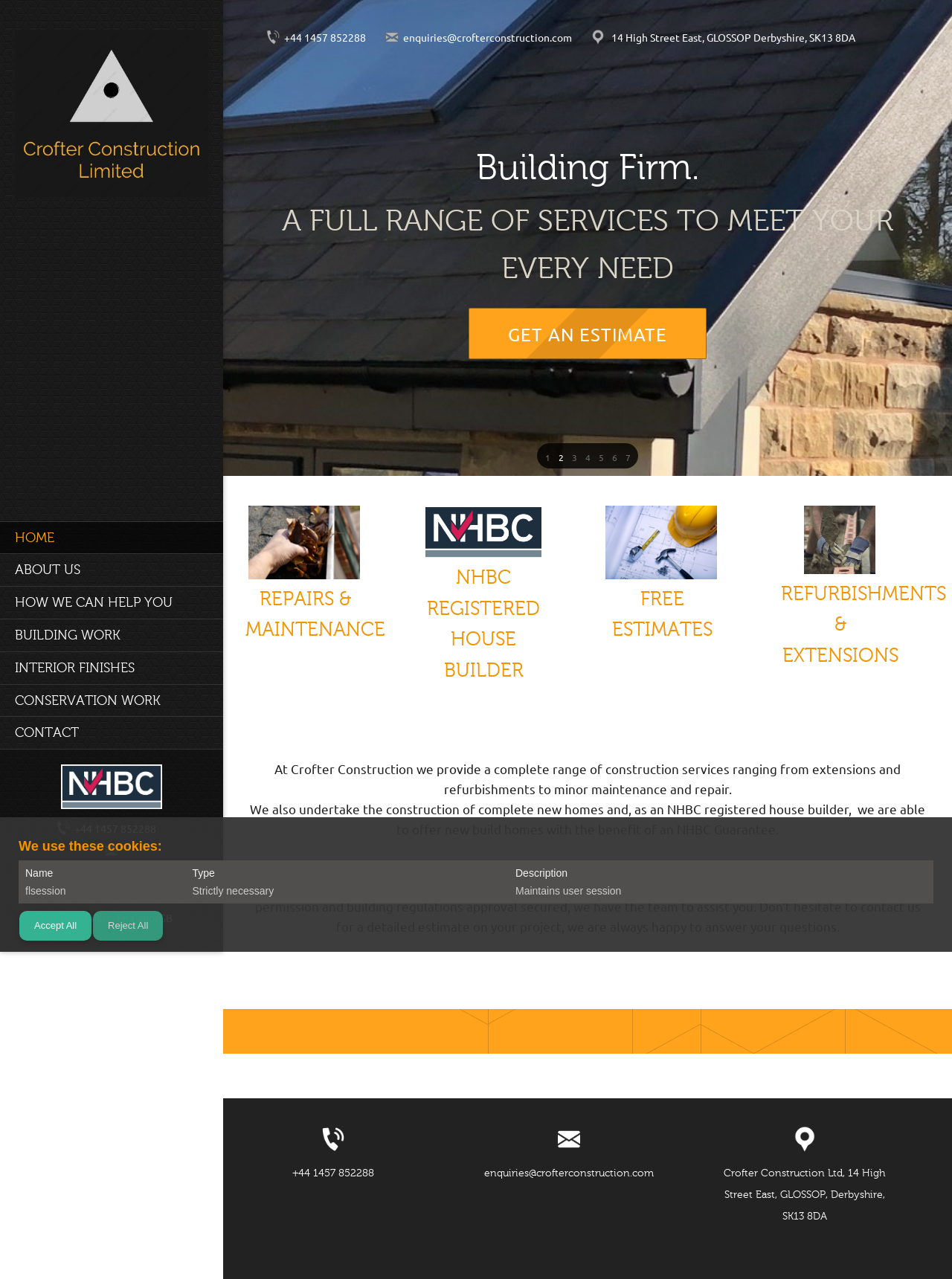Create a detailed description of the webpage's content and layout.

The webpage is about Crofter Construction, a building firm that offers a complete range of construction services. At the top of the page, there is a logo and a link to the company's name, "Crofter Construction Builder in Glossop - Builder of Extension, New Build, Refurbishment". Below this, there is a horizontal menu bar with seven menu items: "HOME", "ABOUT US", "HOW WE CAN HELP YOU", "BUILDING WORK", "INTERIOR FINISHES", "CONSERVATION WORK", and "CONTACT".

On the left side of the page, there is a section with the company's contact information, including a phone number, email address, and physical address. There is also an image of the NHBC (National House-Building Council) logo, indicating that the company is registered with the organization.

The main content of the page is divided into two sections. The top section has a heading that reads "Building Firm. A FULL RANGE OF SERVICES TO MEET YOUR EVERY NEED" and a call-to-action button that says "GET AN ESTIMATE". Below this, there are three columns of text and images, each describing a different aspect of the company's services. The left column has a heading that reads "REPAIRS & MAINTENANCE", the middle column has a heading that reads "NHBC REGISTERED", and the right column has a heading that reads "CONSERVATION WORK".

Throughout the page, there are several images, including a logo, a photo of a building, and icons for the company's services. The overall layout is clean and easy to navigate, with clear headings and concise text.